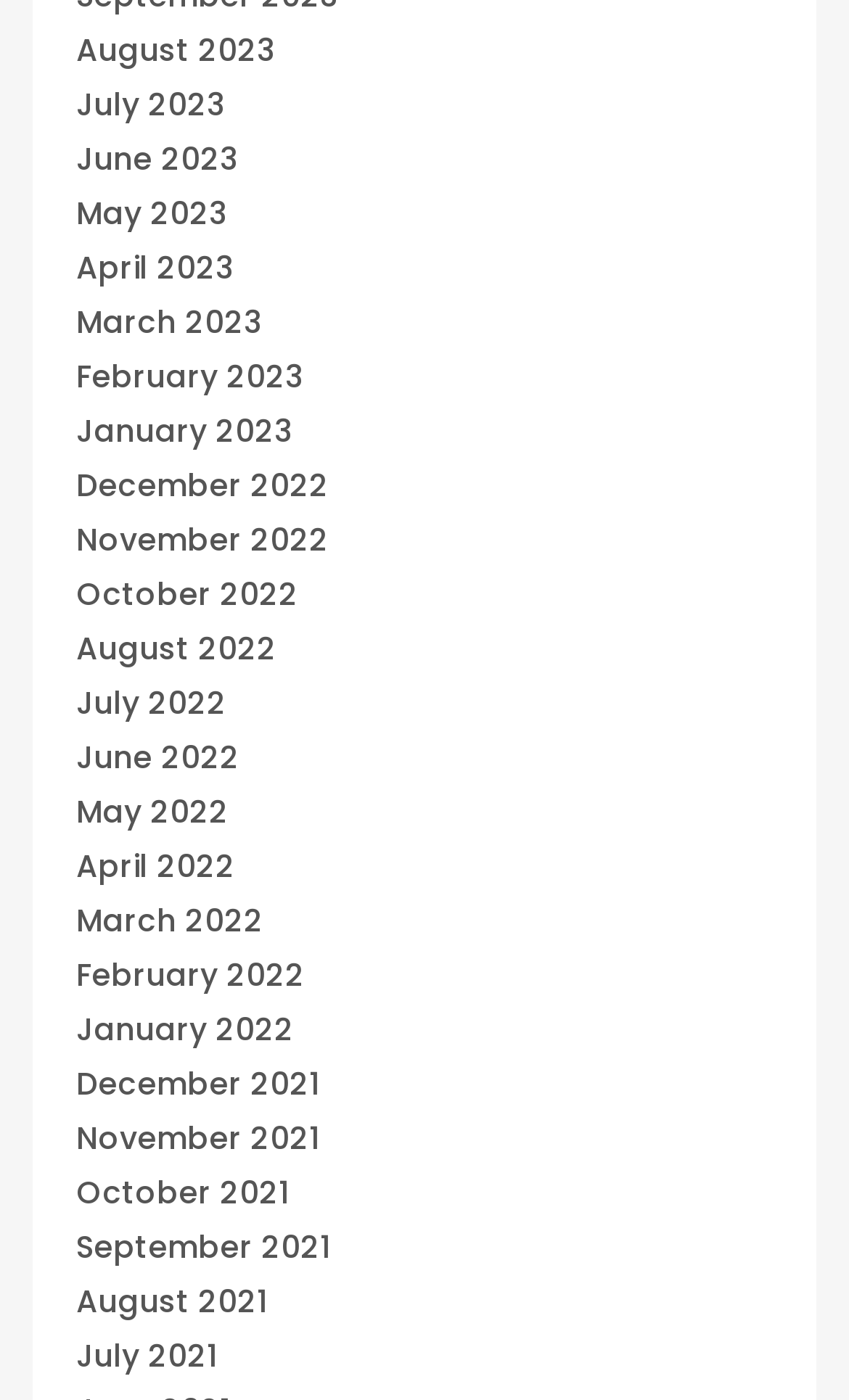Identify the bounding box coordinates of the section to be clicked to complete the task described by the following instruction: "go to July 2022". The coordinates should be four float numbers between 0 and 1, formatted as [left, top, right, bottom].

[0.09, 0.487, 0.267, 0.518]